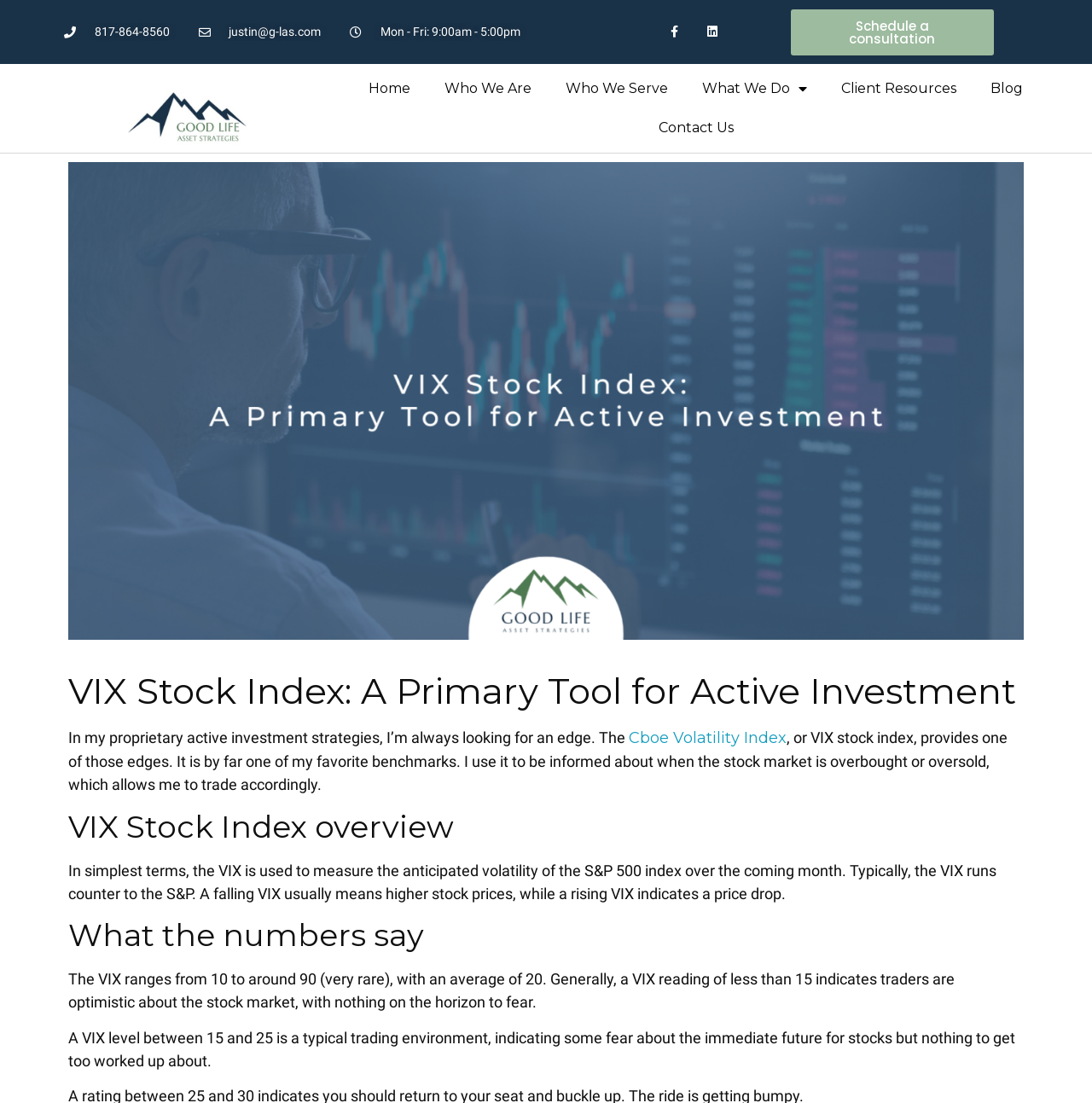Utilize the information from the image to answer the question in detail:
How many social media links are there?

I counted the social media links at the top of the webpage, which are Facebook and LinkedIn. There are two social media links in total.